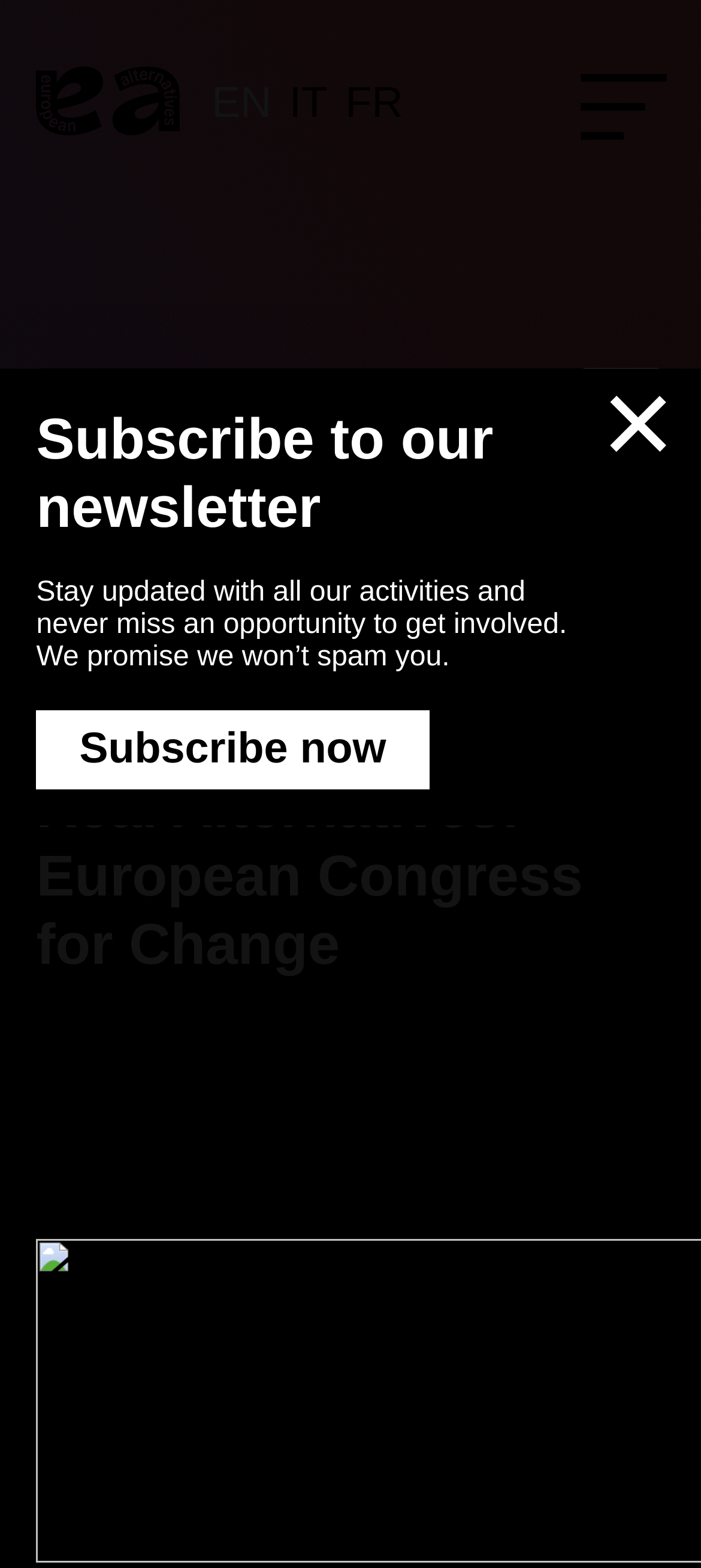Respond to the question below with a concise word or phrase:
How many language options are available?

3